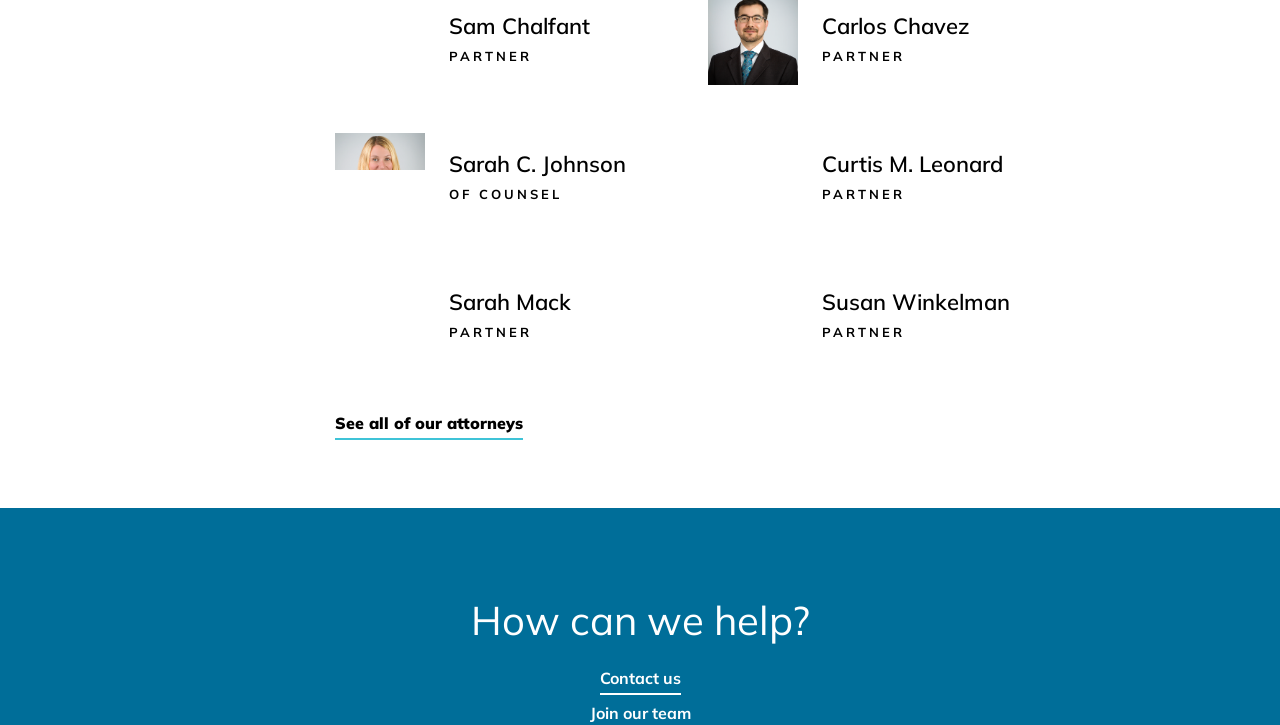How many partners are listed?
Using the image as a reference, answer the question with a short word or phrase.

4